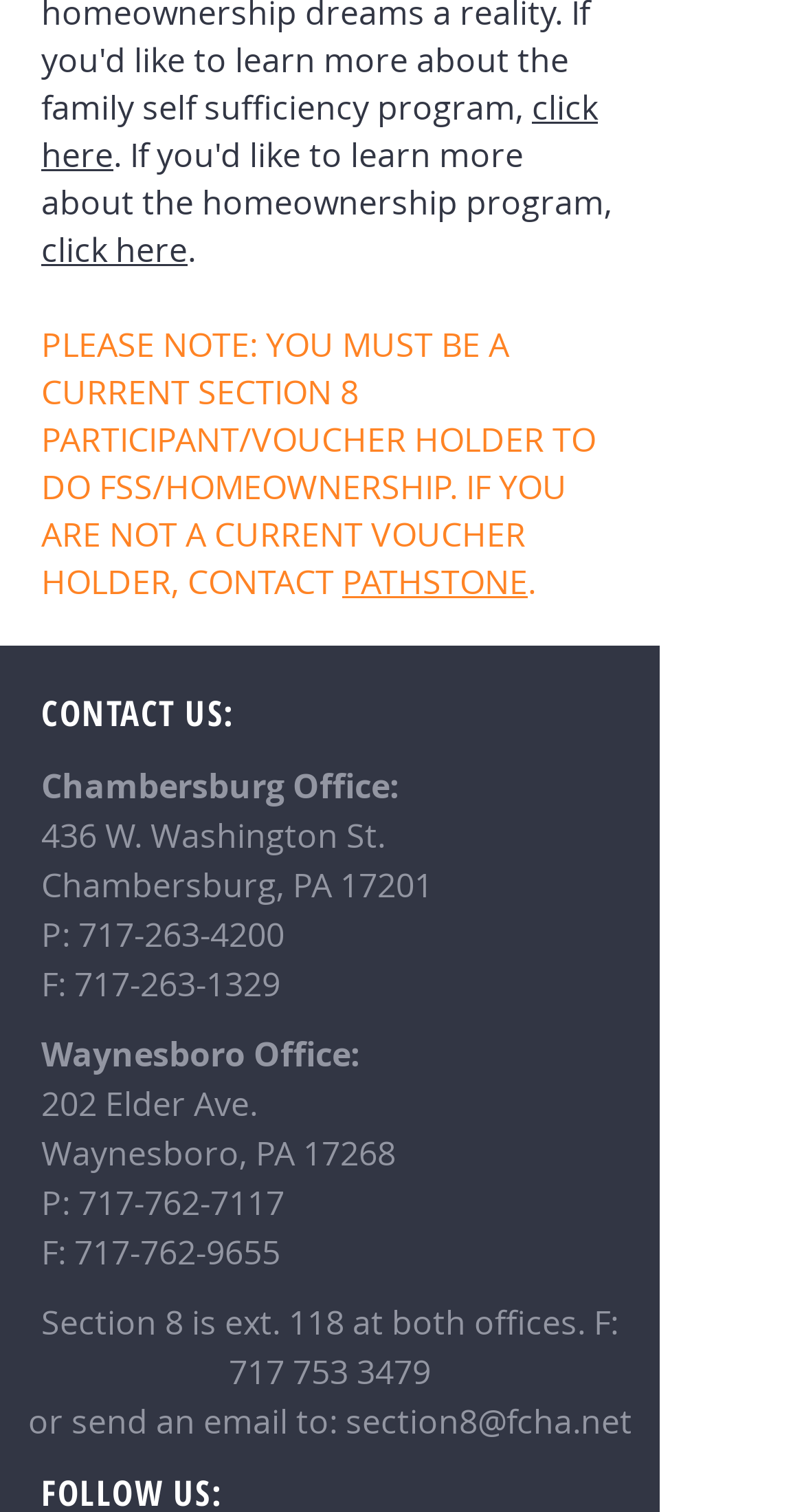Point out the bounding box coordinates of the section to click in order to follow this instruction: "click 'click here'".

[0.051, 0.056, 0.744, 0.118]